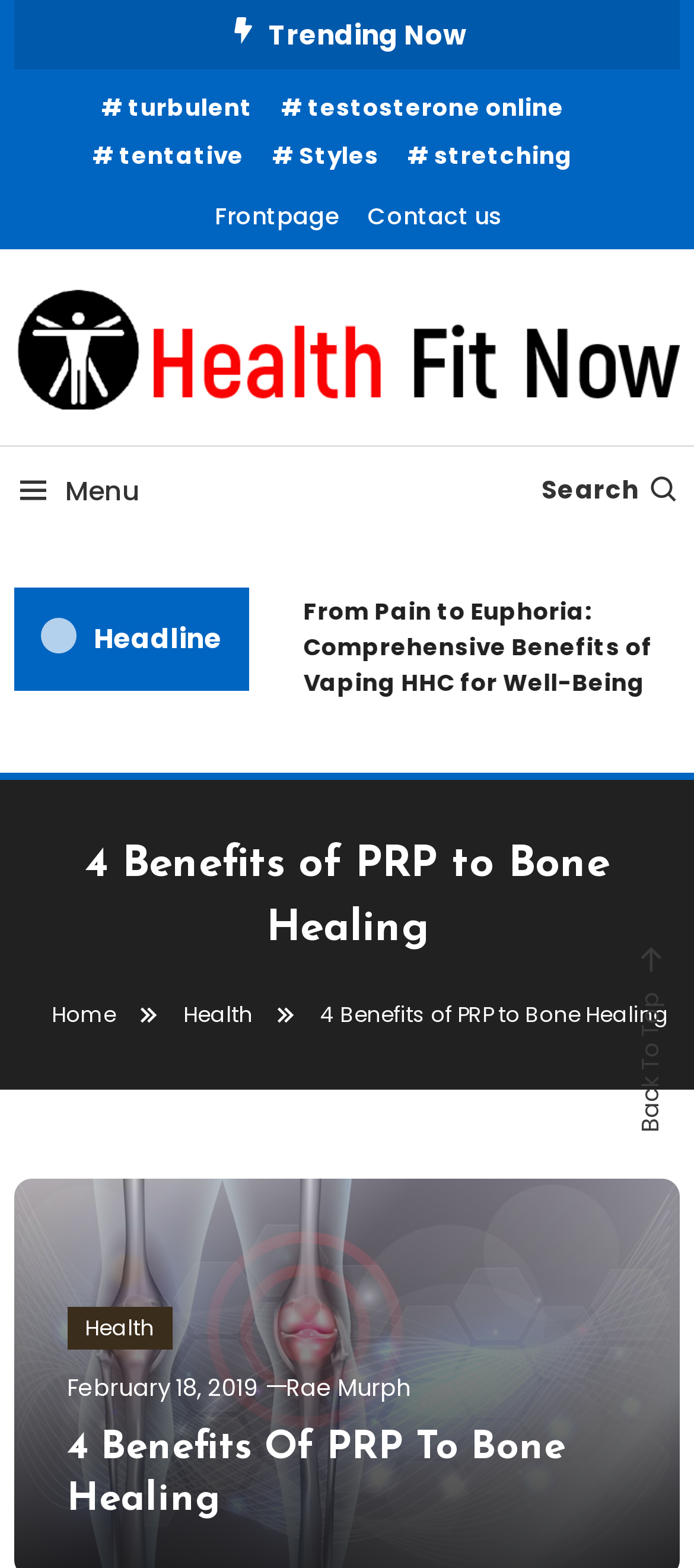Please determine the bounding box coordinates for the element with the description: "Menu".

None